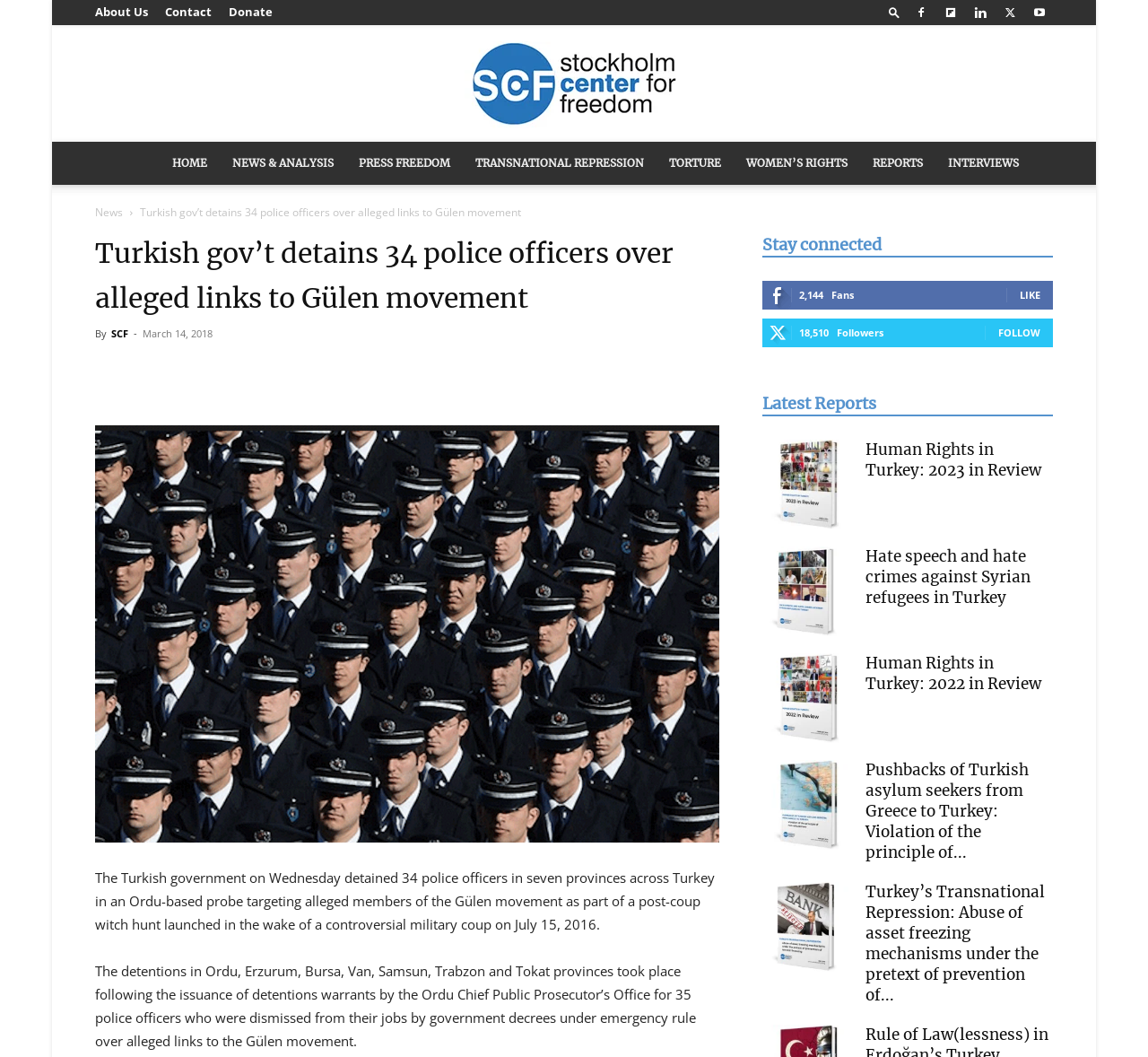Please identify the bounding box coordinates of the clickable region that I should interact with to perform the following instruction: "Search for something". The coordinates should be expressed as four float numbers between 0 and 1, i.e., [left, top, right, bottom].

[0.767, 0.005, 0.791, 0.018]